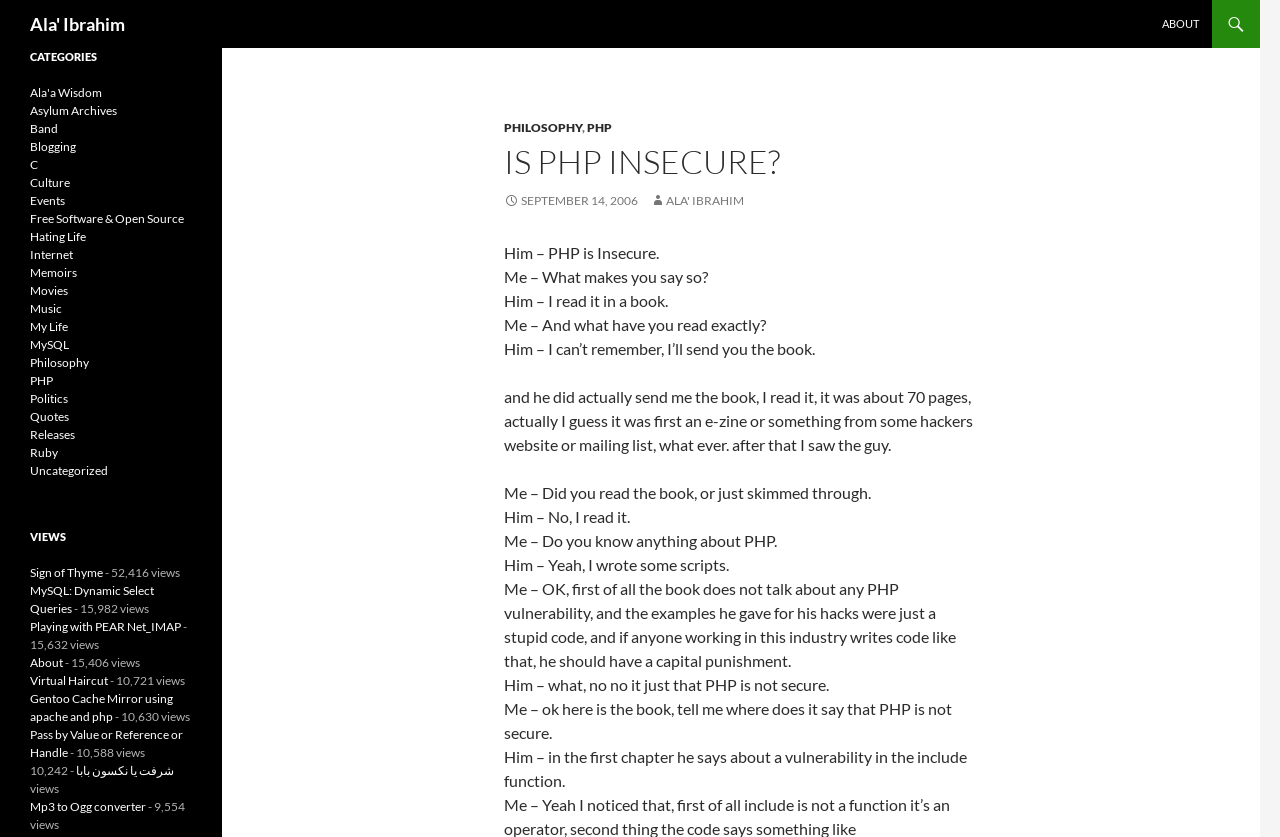Provide the bounding box coordinates for the UI element described in this sentence: "Sign of Thyme". The coordinates should be four float values between 0 and 1, i.e., [left, top, right, bottom].

[0.023, 0.675, 0.08, 0.693]